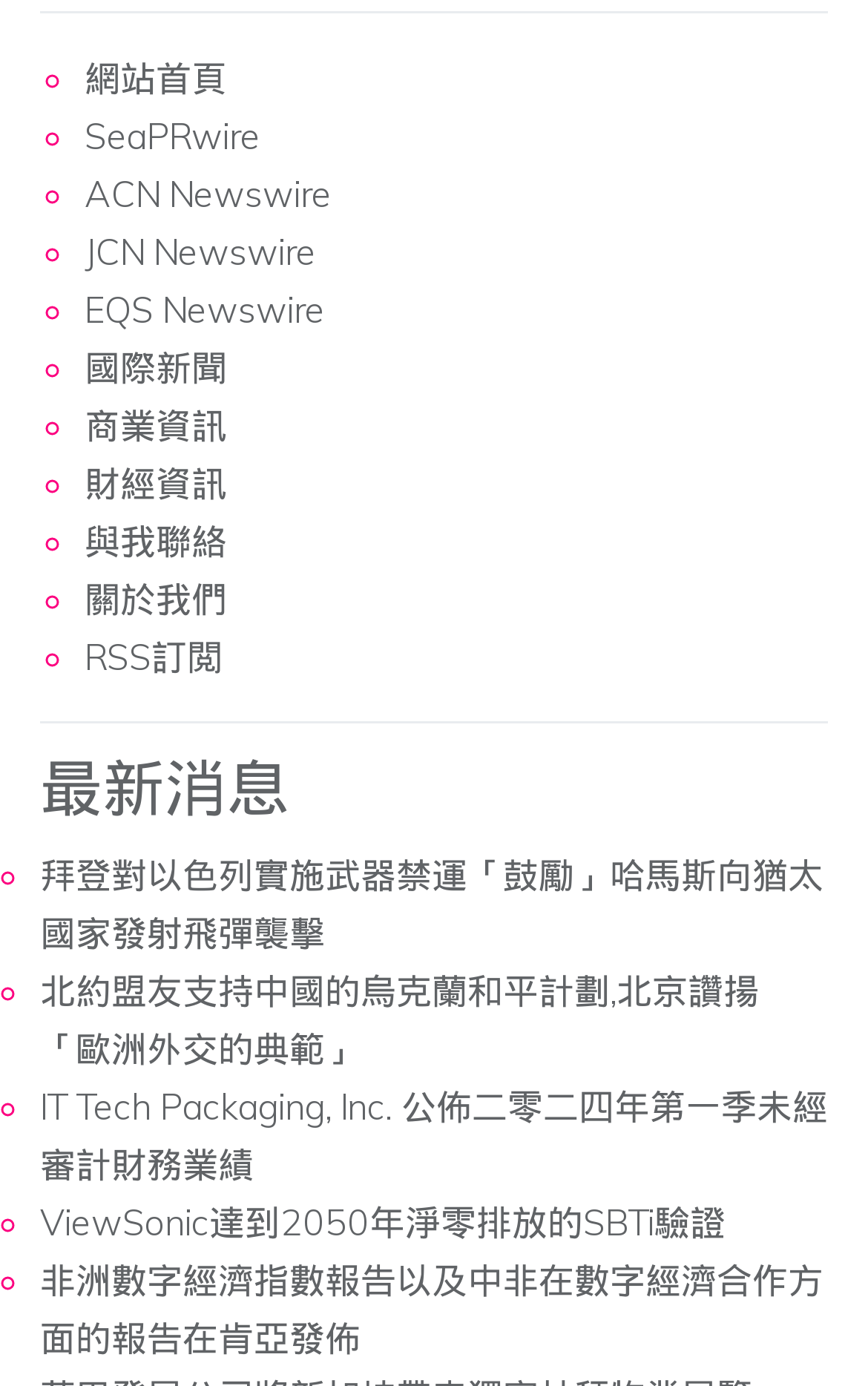Please identify the bounding box coordinates of the area that needs to be clicked to fulfill the following instruction: "Check international news."

[0.097, 0.249, 0.262, 0.281]